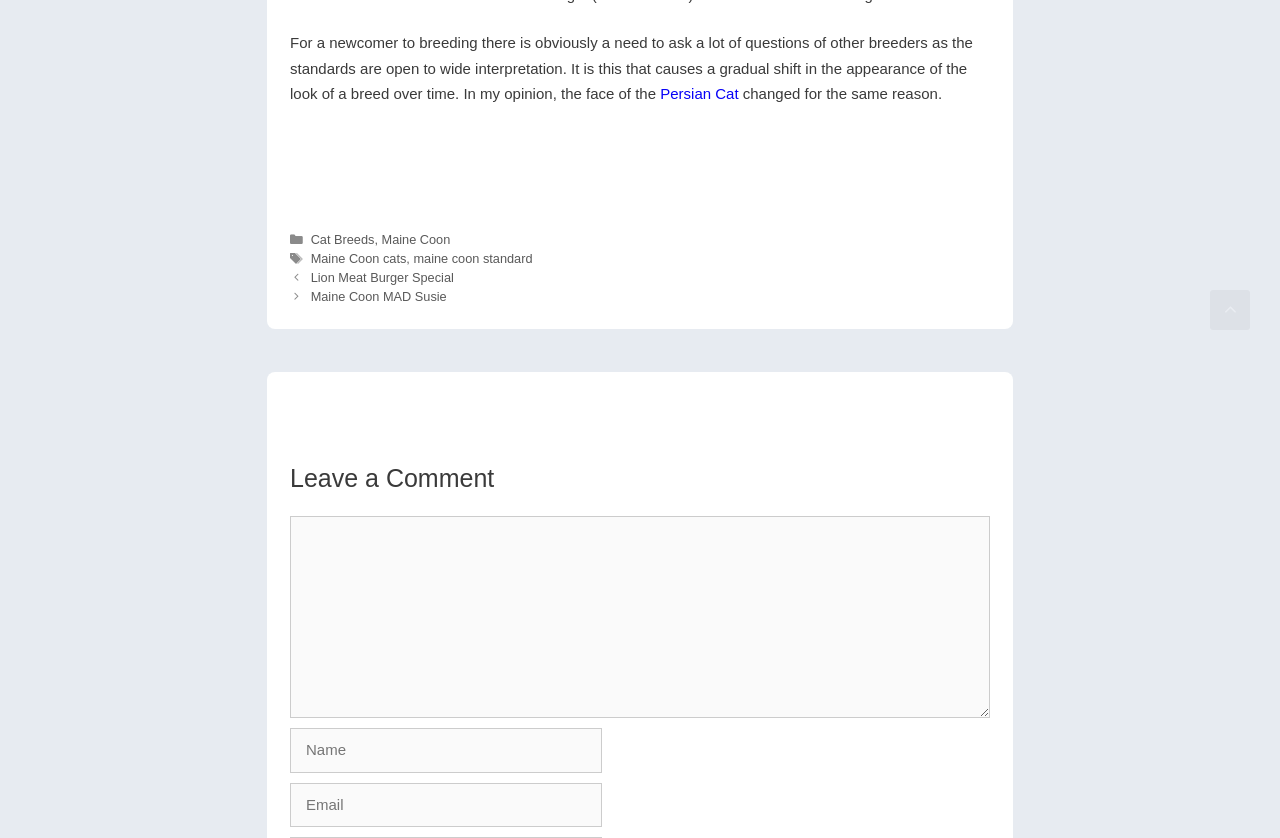Locate the bounding box coordinates of the element's region that should be clicked to carry out the following instruction: "Scroll back to top". The coordinates need to be four float numbers between 0 and 1, i.e., [left, top, right, bottom].

[0.945, 0.346, 0.977, 0.394]